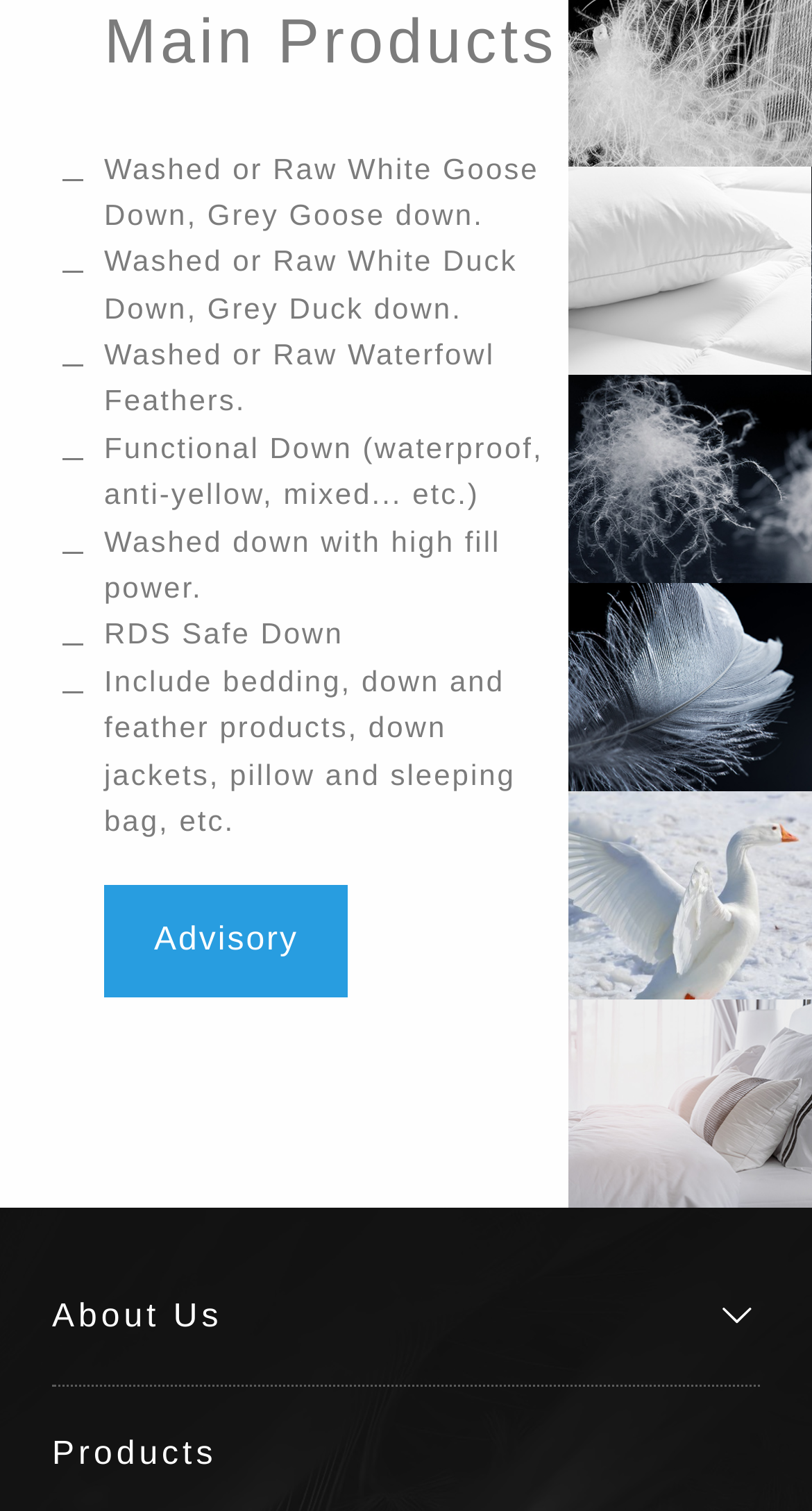Provide a brief response to the question below using one word or phrase:
What is the link 'Advisory' for?

About Us, Products